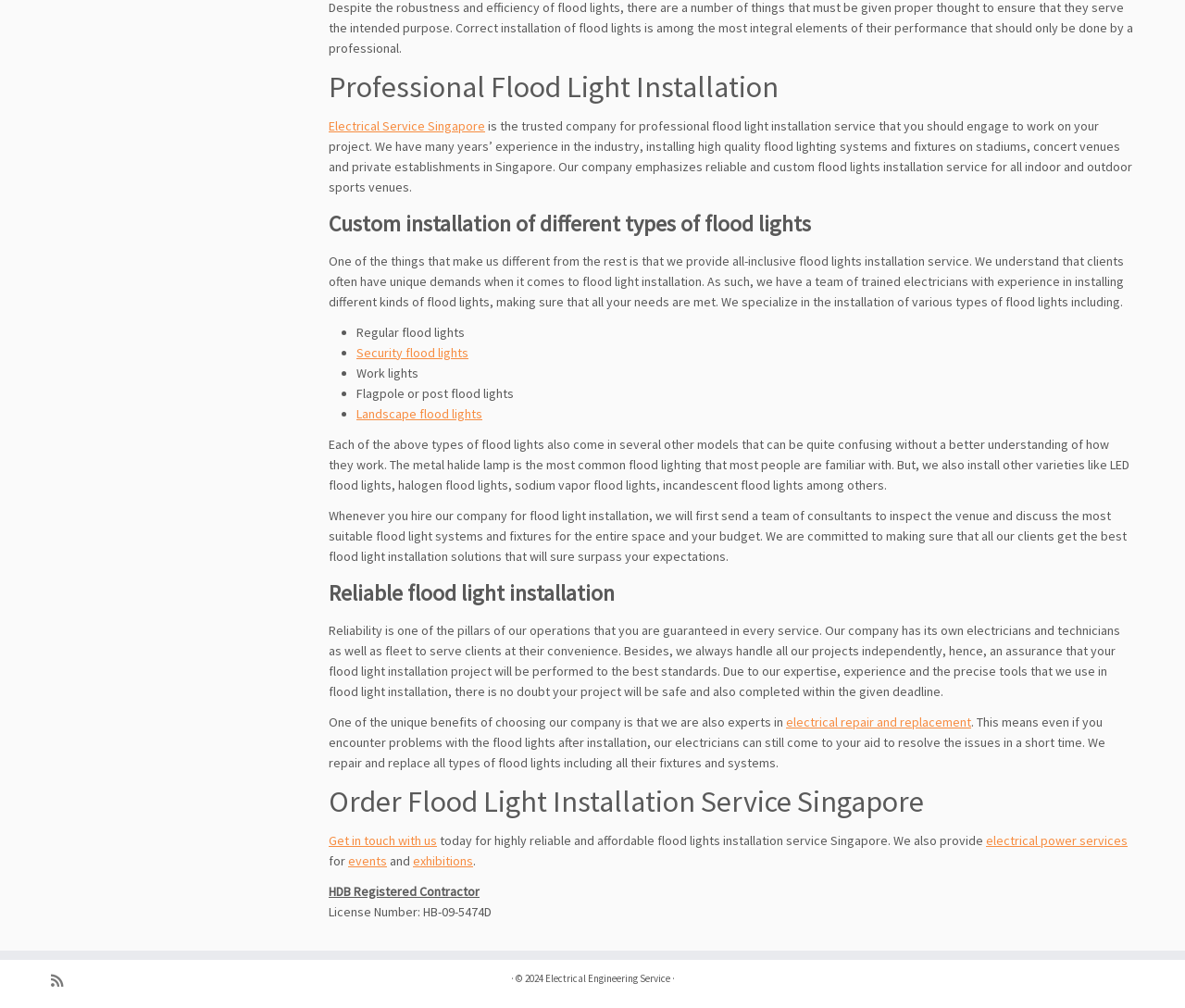Please provide a comprehensive response to the question based on the details in the image: What is the company's approach to flood light installation?

The company provides custom flood light installation service, understanding that clients have unique demands, and emphasizes reliability, as stated in the text 'We provide all-inclusive flood lights installation service' and 'Reliability is one of the pillars of our operations'.